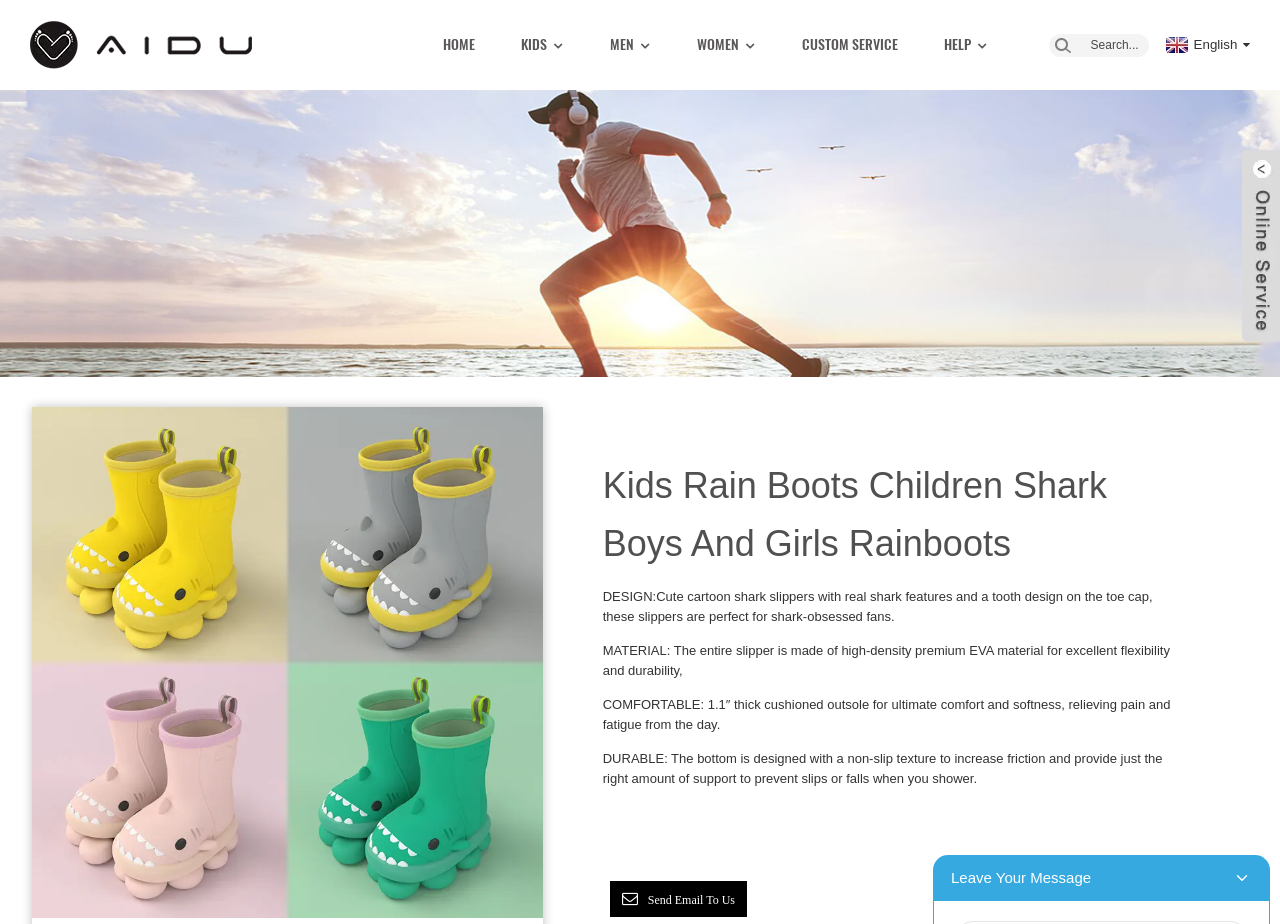What is the thickness of the cushioned outsole?
Give a comprehensive and detailed explanation for the question.

According to the webpage's content, the cushioned outsole is 1.1 inches thick, which is mentioned in the 'COMFORTABLE' section.